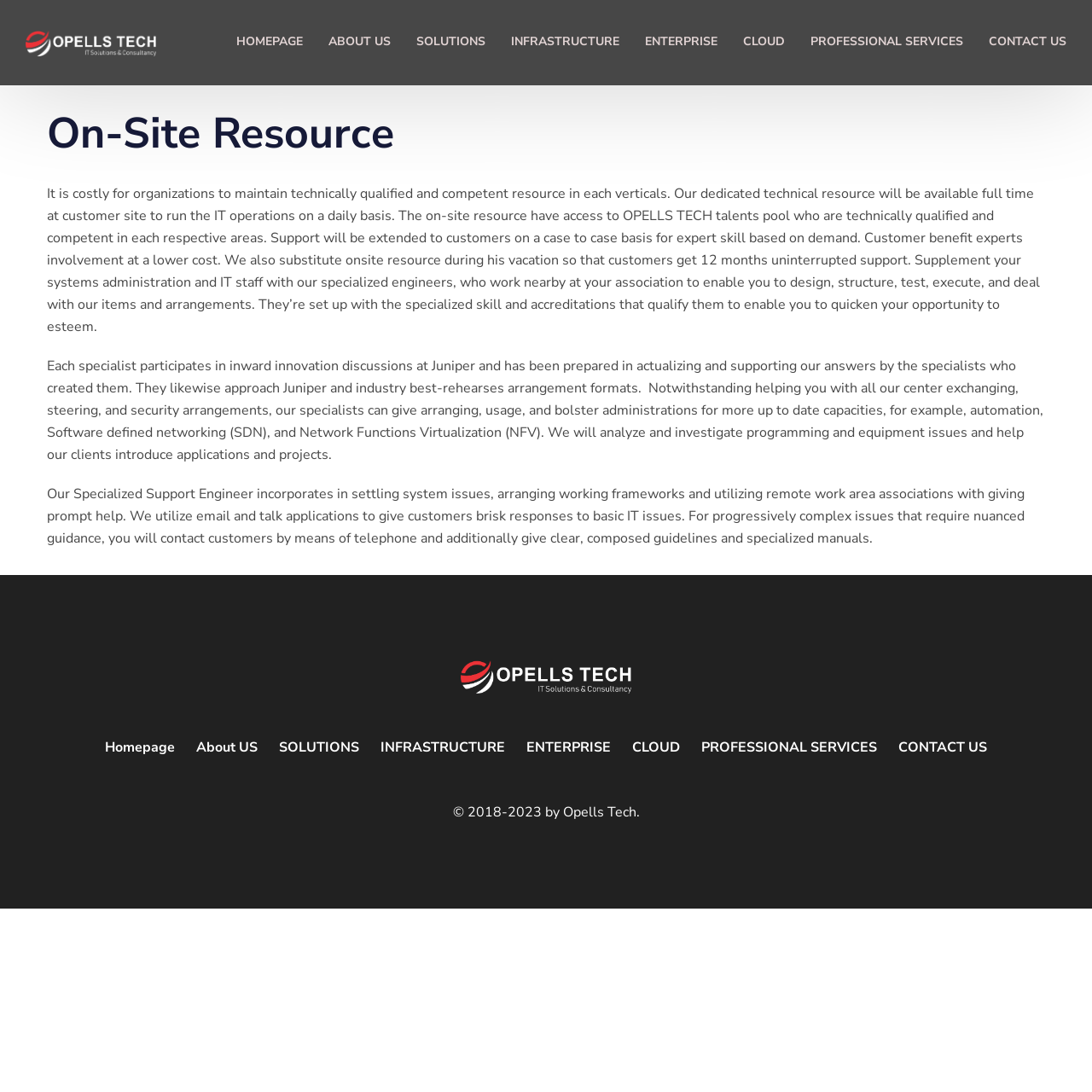Reply to the question with a single word or phrase:
What is the company name on the webpage?

Opells Tech